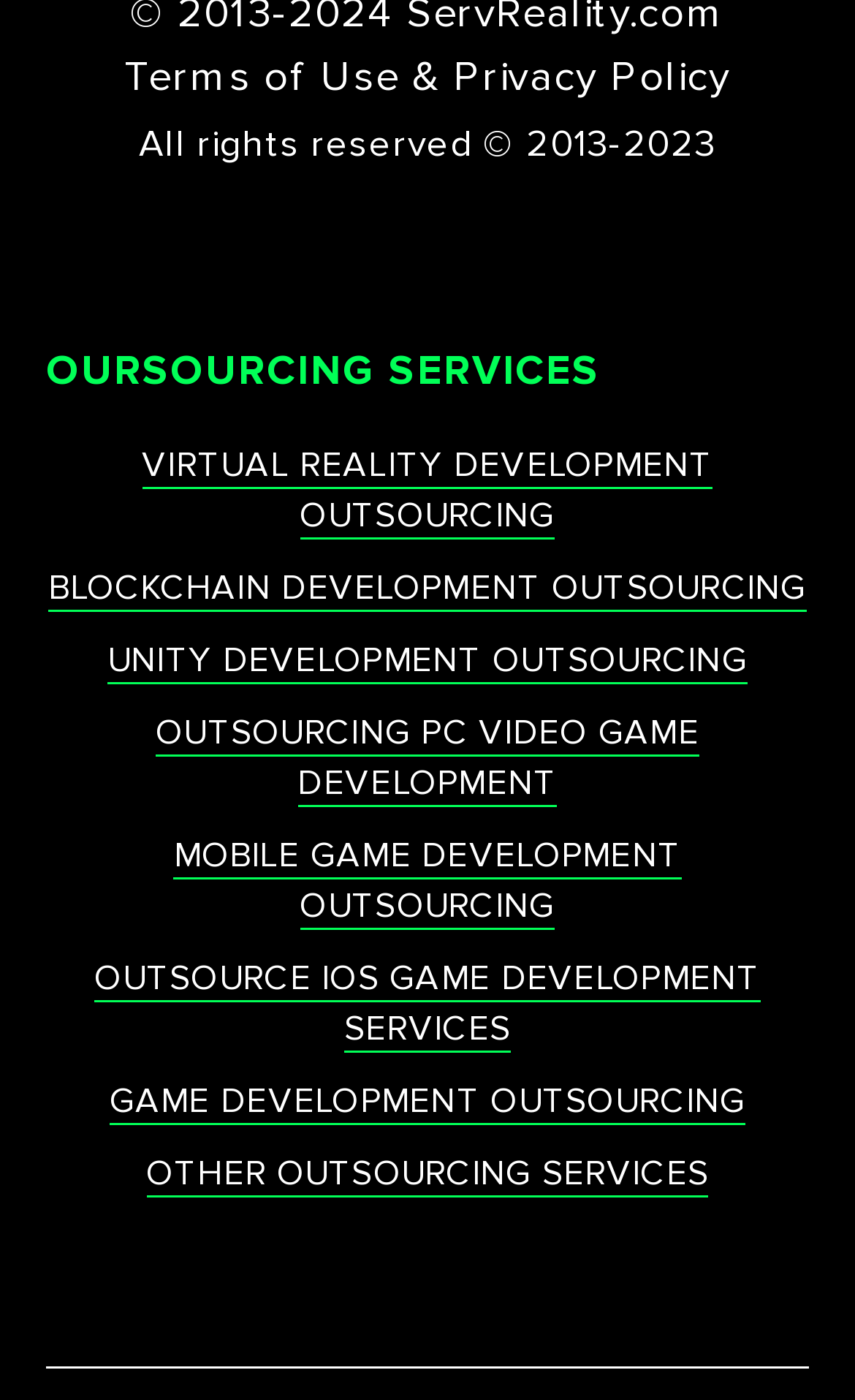Utilize the details in the image to give a detailed response to the question: What type of services are offered?

Based on the links and text on the webpage, it appears that the website offers various outsourcing services, including virtual reality development, blockchain development, unity development, and game development outsourcing.